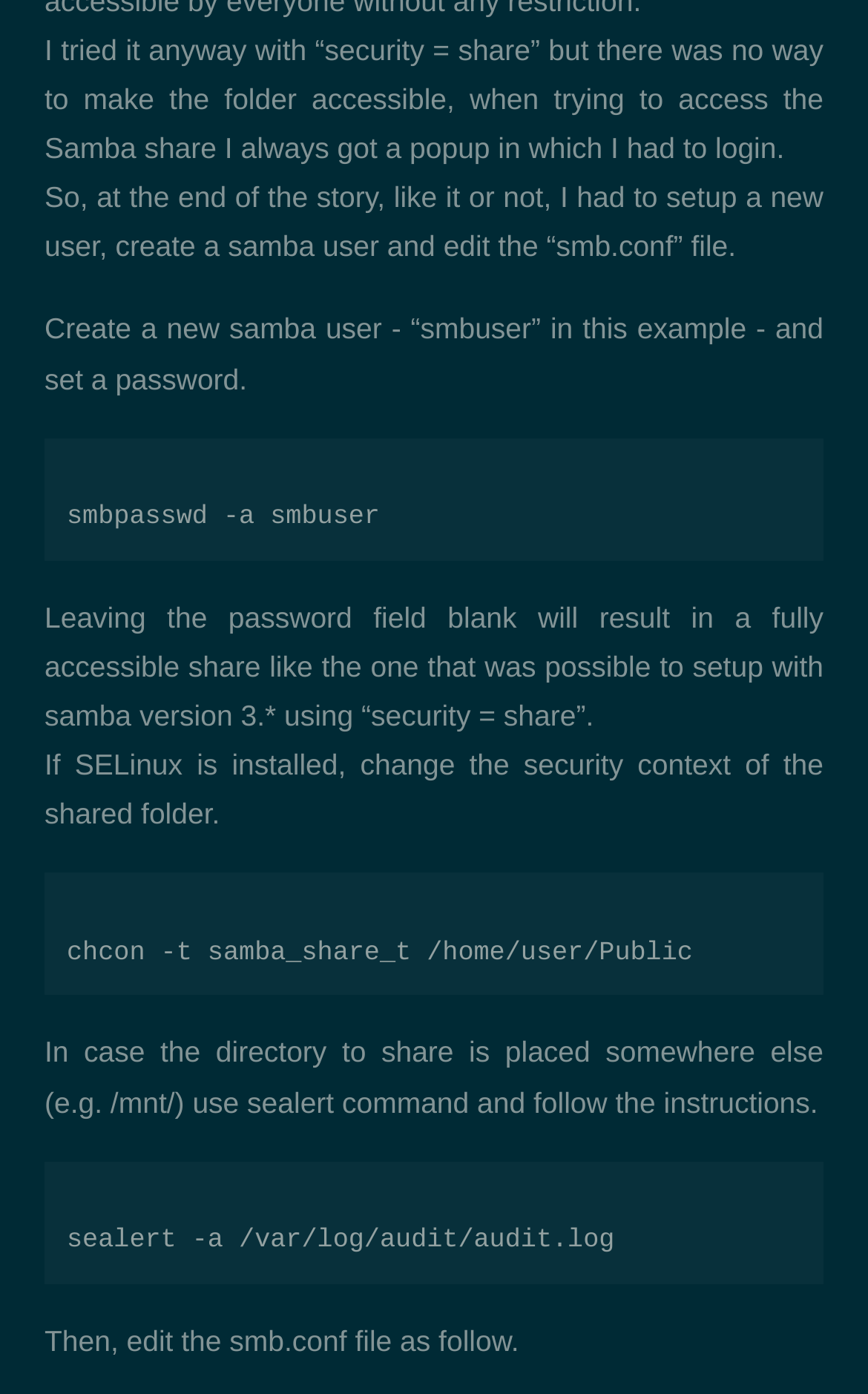Given the following UI element description: "chcon -t samba_share_t /home/user/Public", find the bounding box coordinates in the webpage screenshot.

[0.051, 0.626, 0.949, 0.714]